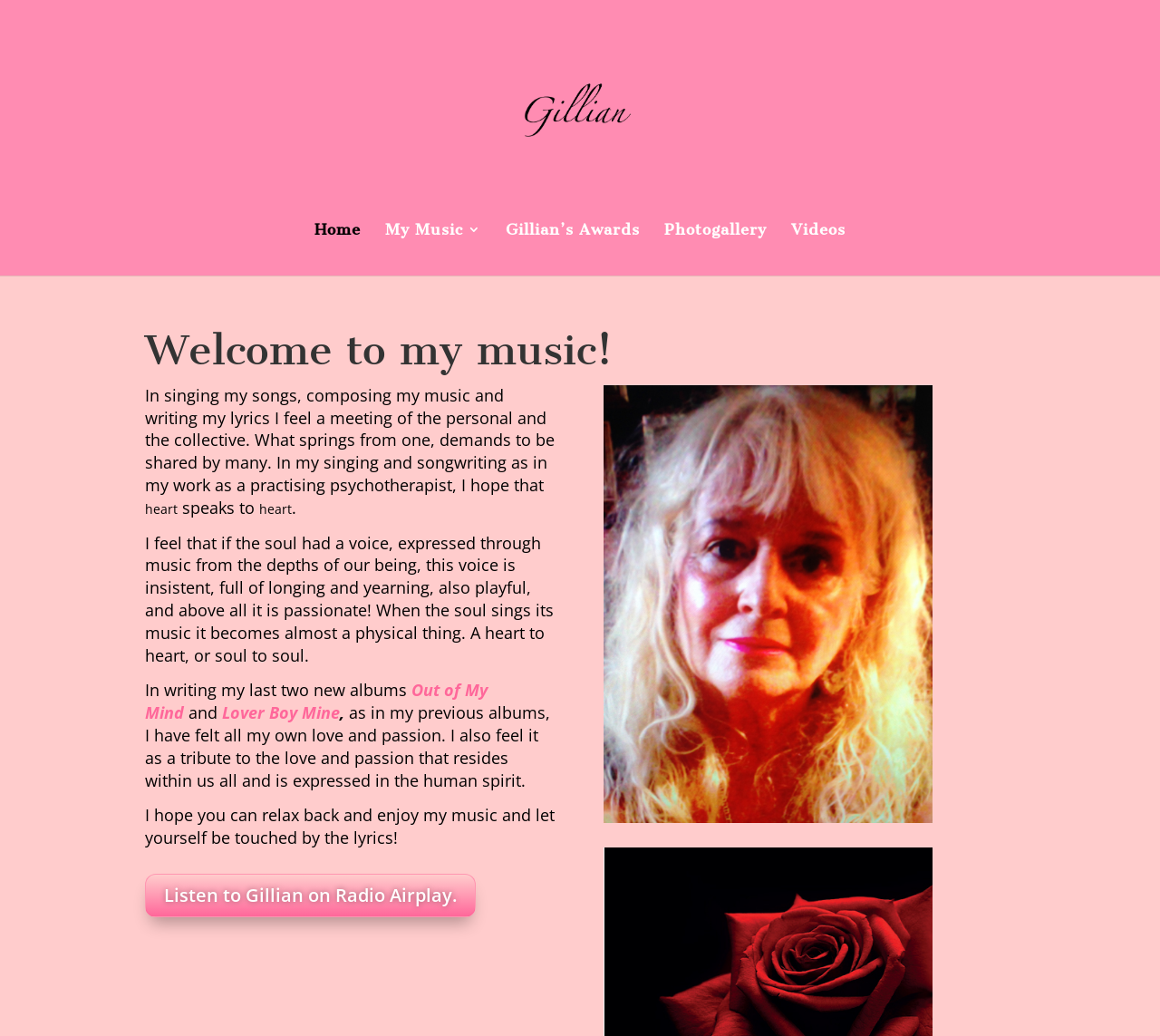What is the purpose of Gillian's music?
Please answer the question with a detailed response using the information from the screenshot.

The purpose of Gillian's music can be inferred from the text 'What springs from one, demands to be shared by many.' and 'I hope you can relax back and enjoy my music and let yourself be touched by the lyrics!' which suggests that her music is meant to share love and passion with others.